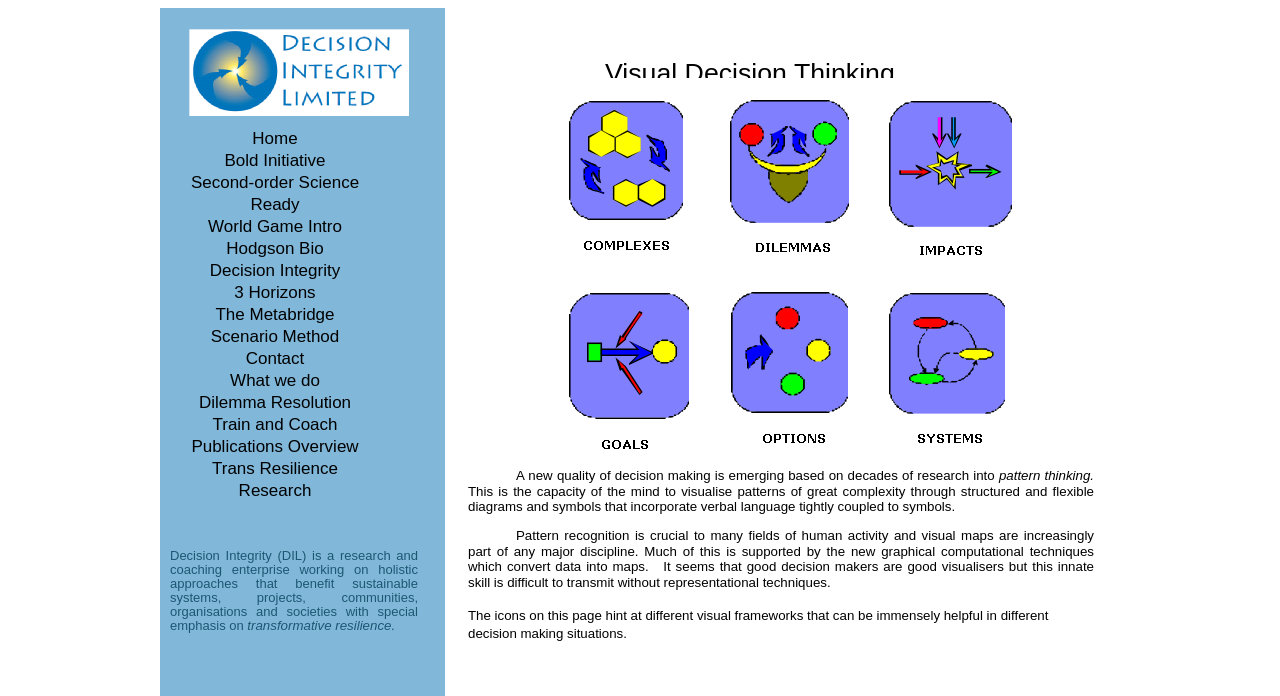Please identify the bounding box coordinates of the element's region that needs to be clicked to fulfill the following instruction: "Contact the Decision Thinking team". The bounding box coordinates should consist of four float numbers between 0 and 1, i.e., [left, top, right, bottom].

[0.141, 0.5, 0.289, 0.532]